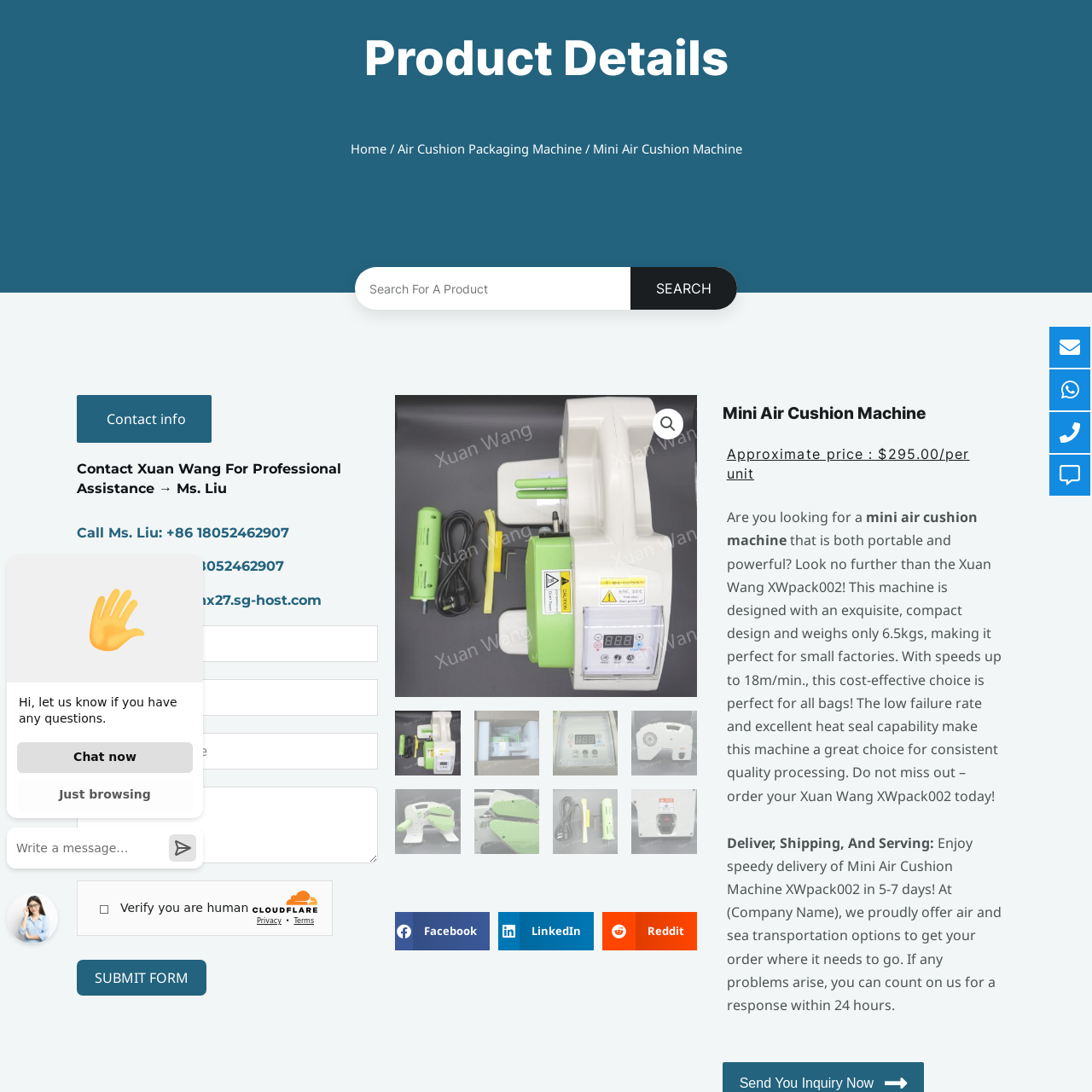Direct your attention to the image enclosed by the red boundary, How much does the Mini Air Cushion Machine cost? 
Answer concisely using a single word or phrase.

$295.00 per unit